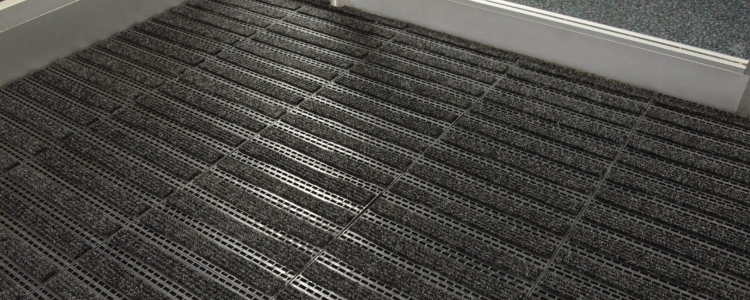What is the purpose of the drainage channels?
Provide a detailed answer to the question, using the image to inform your response.

The caption explains that the textured surface of the matting features drainage channels, which are designed to effectively trap dirt, moisture, and contaminants, thereby enhancing safety and cleanliness.